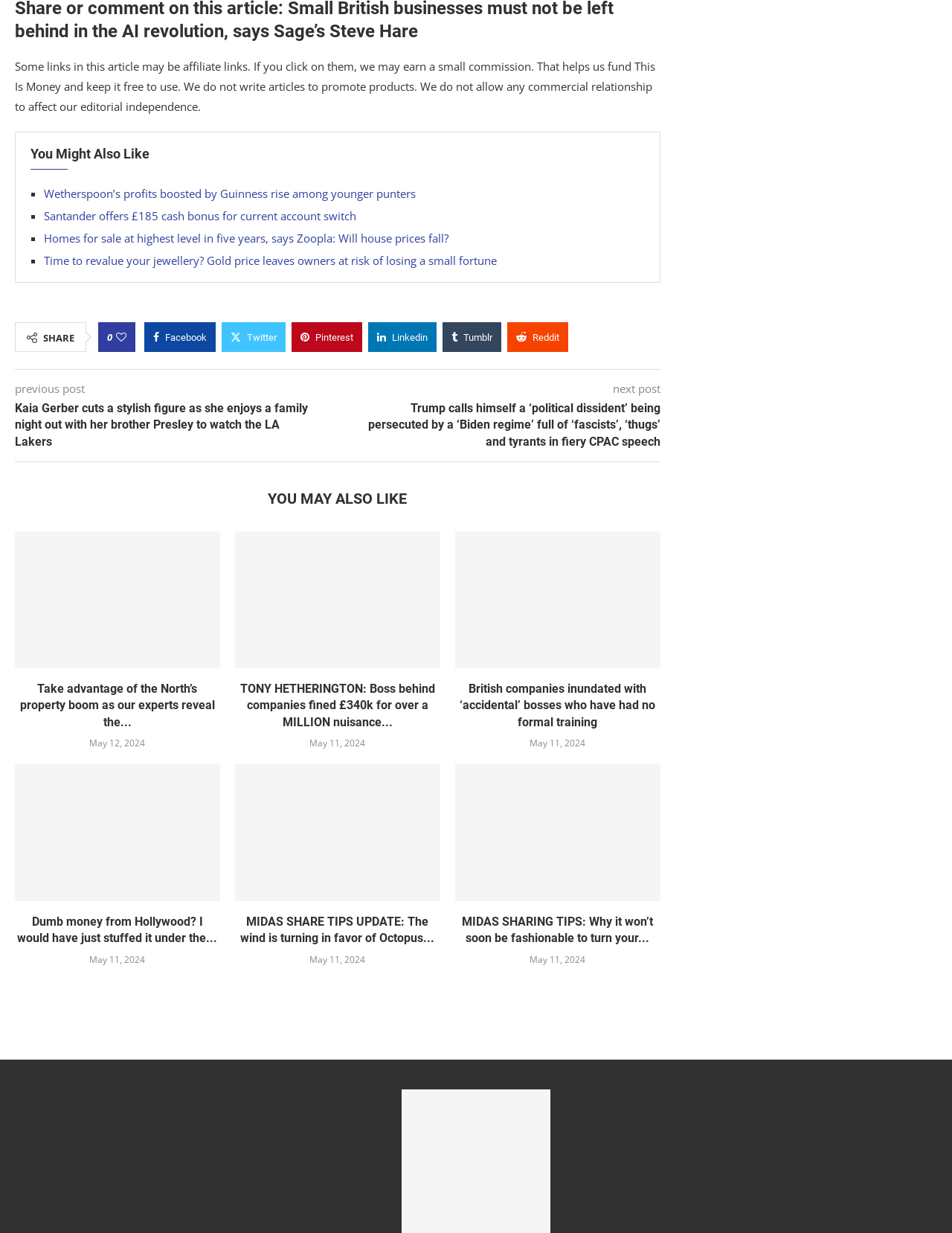Using the given description, provide the bounding box coordinates formatted as (top-left x, top-left y, bottom-right x, bottom-right y), with all values being floating point numbers between 0 and 1. Description: Distribution Factoring

None